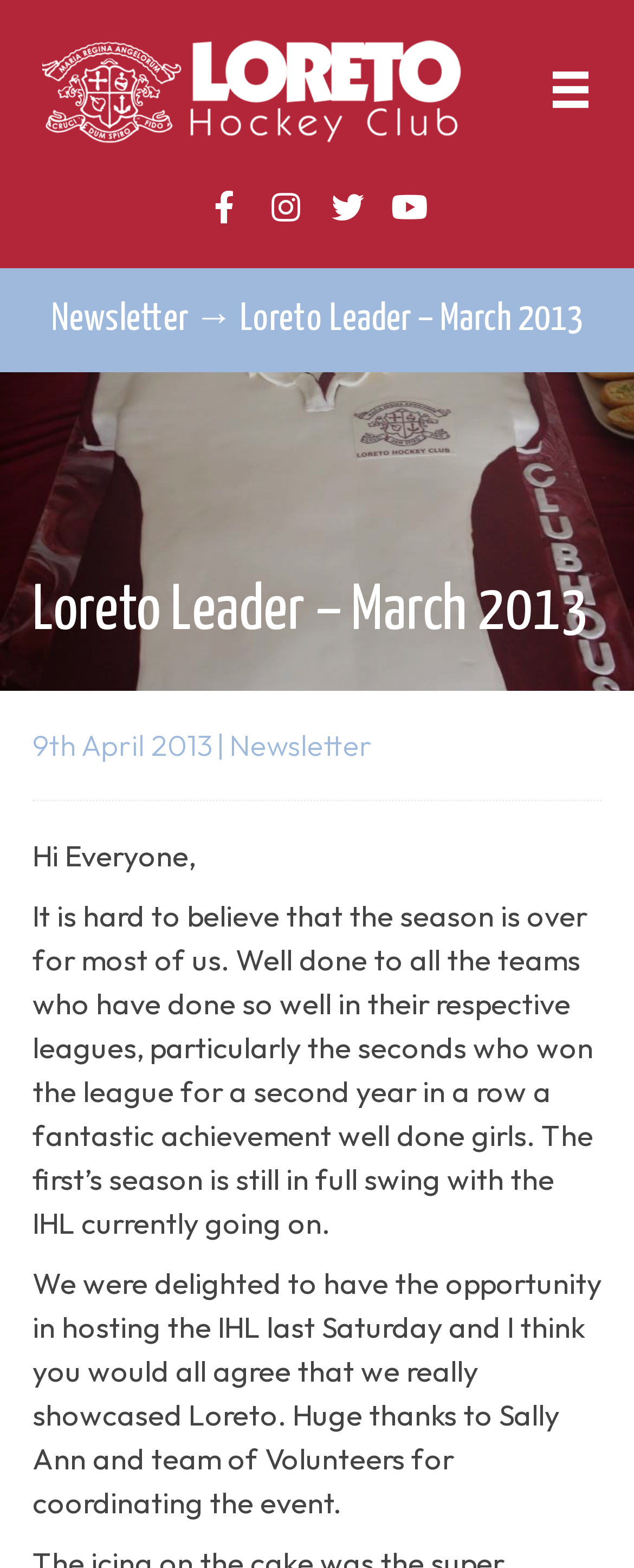Can you find and provide the main heading text of this webpage?

Loreto Leader – March 2013